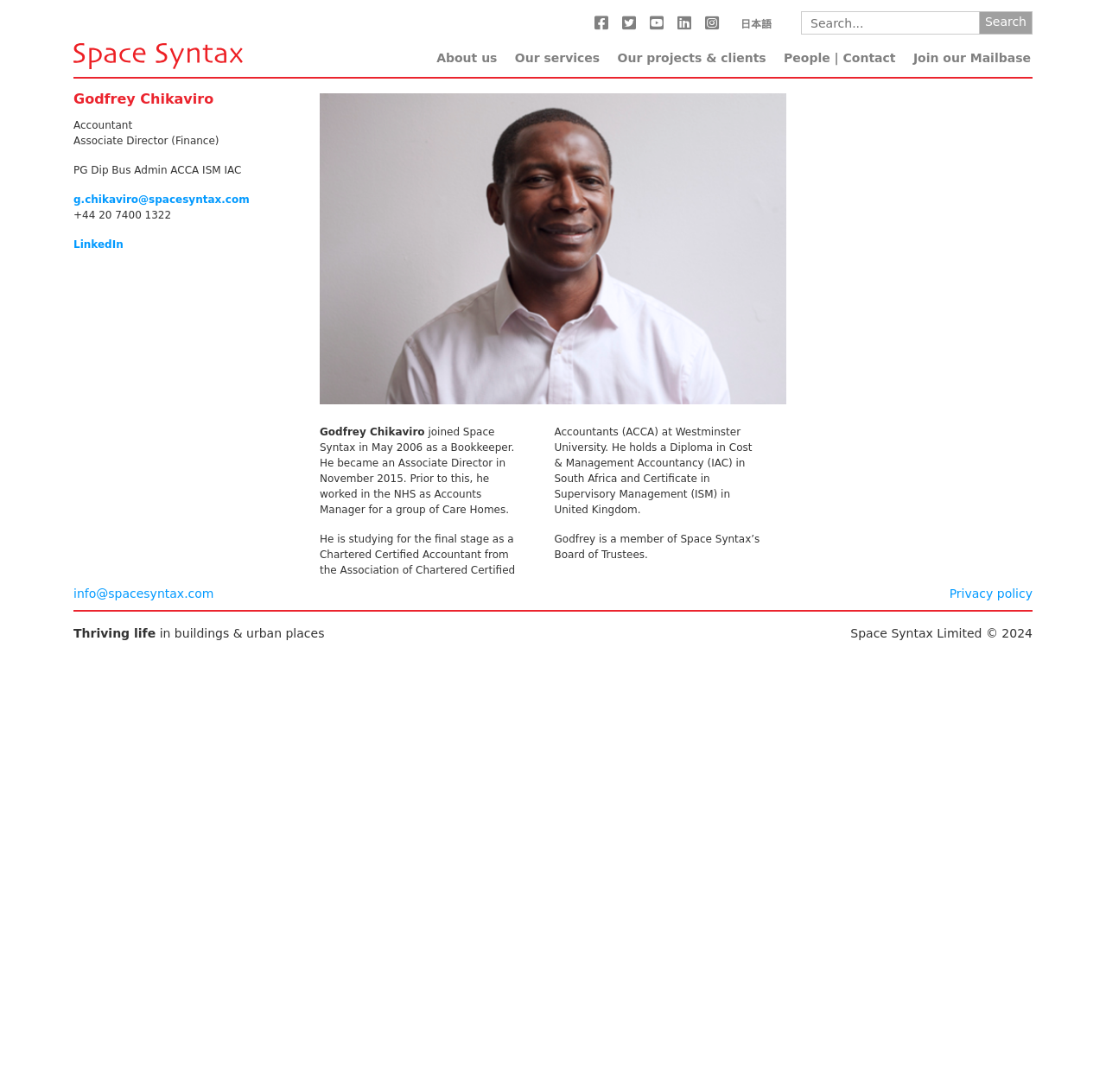Provide an in-depth caption for the elements present on the webpage.

The webpage is about Godfrey Chikaviro, an Associate Director (Finance) at Space Syntax. At the top, there are six links, including a language option for Japanese, and a search bar with a search button. Below the search bar, there are several links to different sections of the website, including "About us", "Our services", "Our projects & clients", "People | Contact", and "Join our Mailbase".

The main content of the page is about Godfrey Chikaviro, with a heading displaying his name. Below the heading, there are several lines of text describing his profession, including his job title, qualifications, and contact information. There is also a link to his LinkedIn profile.

Further down the page, there is a brief biography of Godfrey Chikaviro, describing his career history and education. The text is divided into three paragraphs, with the first paragraph describing his role at Space Syntax, the second paragraph detailing his education and qualifications, and the third paragraph mentioning his membership on the Board of Trustees.

At the bottom of the page, there is a section with contact information, including an email address and a link to the privacy policy. There is also a horizontal separator line, followed by a tagline "Thriving life in buildings & urban places" and a copyright notice for Space Syntax Limited.